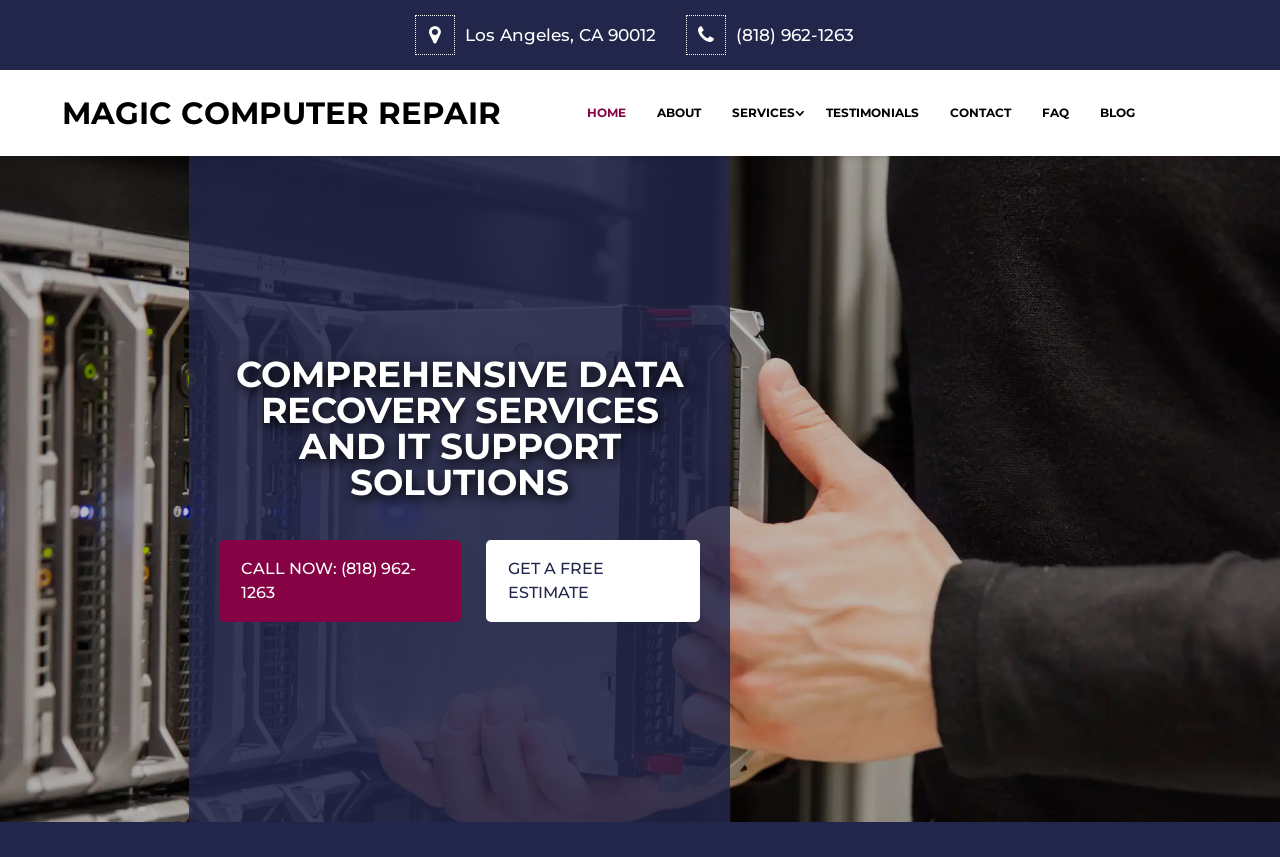Can you identify the bounding box coordinates of the clickable region needed to carry out this instruction: 'Learn about the services'? The coordinates should be four float numbers within the range of 0 to 1, stated as [left, top, right, bottom].

[0.571, 0.123, 0.621, 0.14]